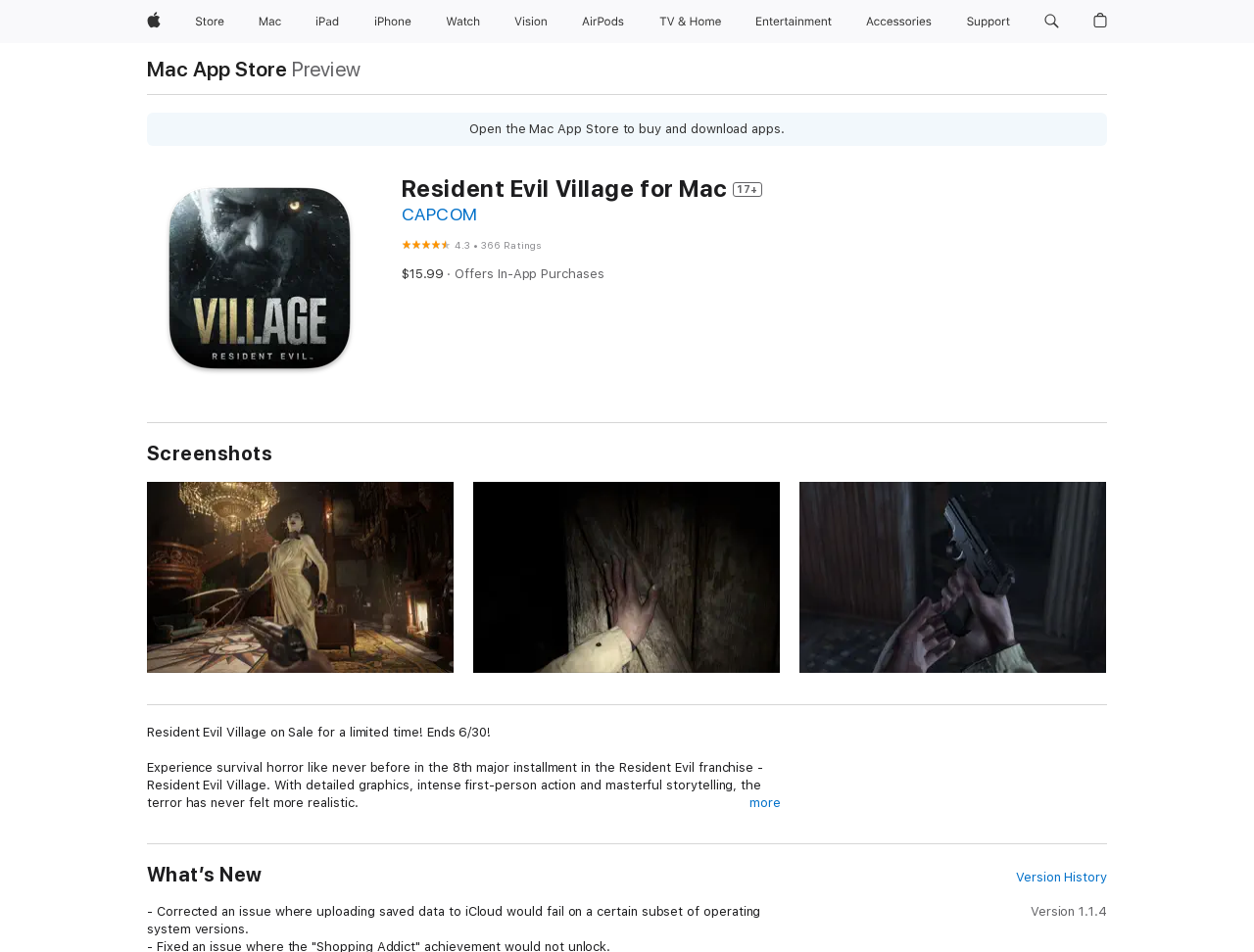Point out the bounding box coordinates of the section to click in order to follow this instruction: "Click Apple".

[0.111, 0.0, 0.134, 0.045]